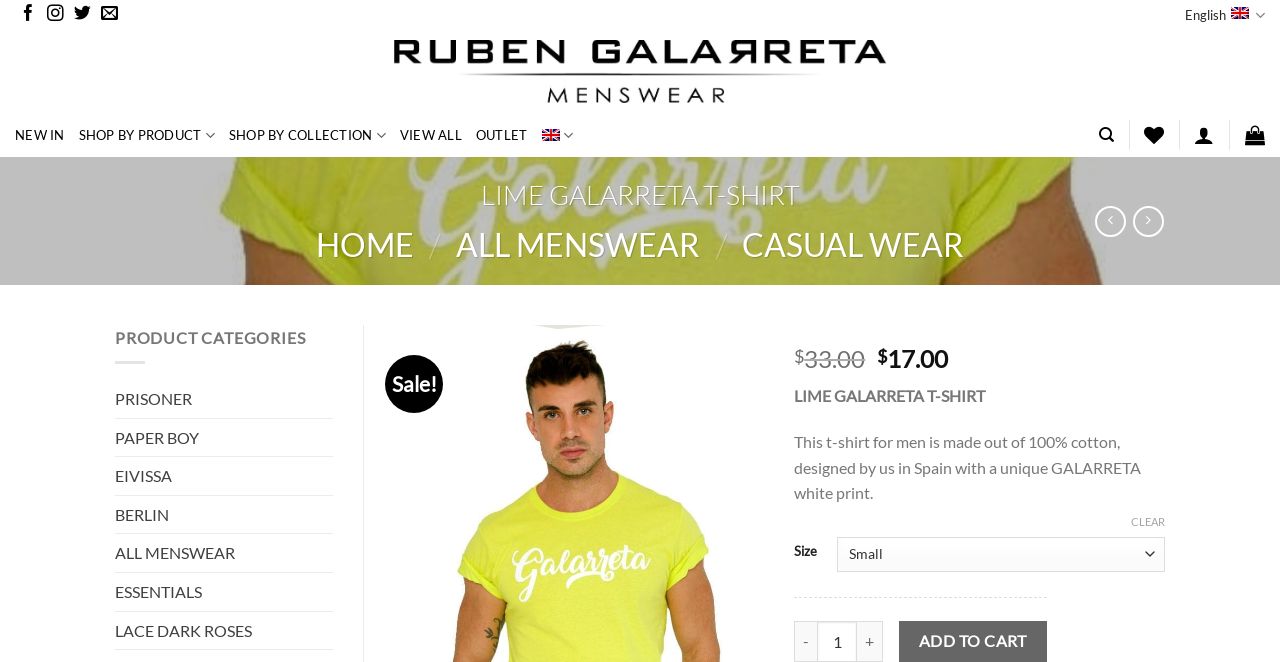Find the bounding box coordinates for the area that must be clicked to perform this action: "Search".

[0.858, 0.176, 0.87, 0.234]